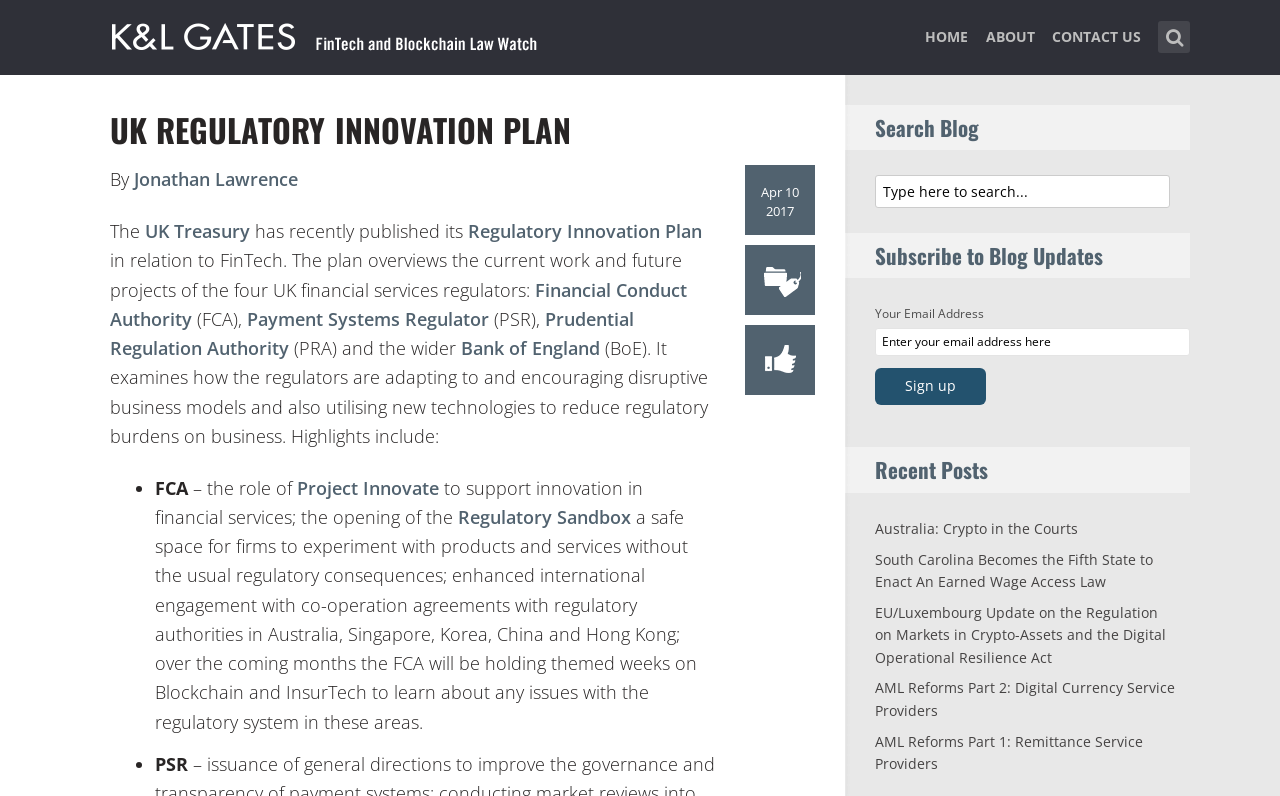What is the topic of the themed weeks to be held by the FCA?
Refer to the image and provide a detailed answer to the question.

According to the article, the FCA will be holding themed weeks on Blockchain and InsurTech to learn about any issues with the regulatory system in these areas, as part of the Regulatory Innovation Plan.